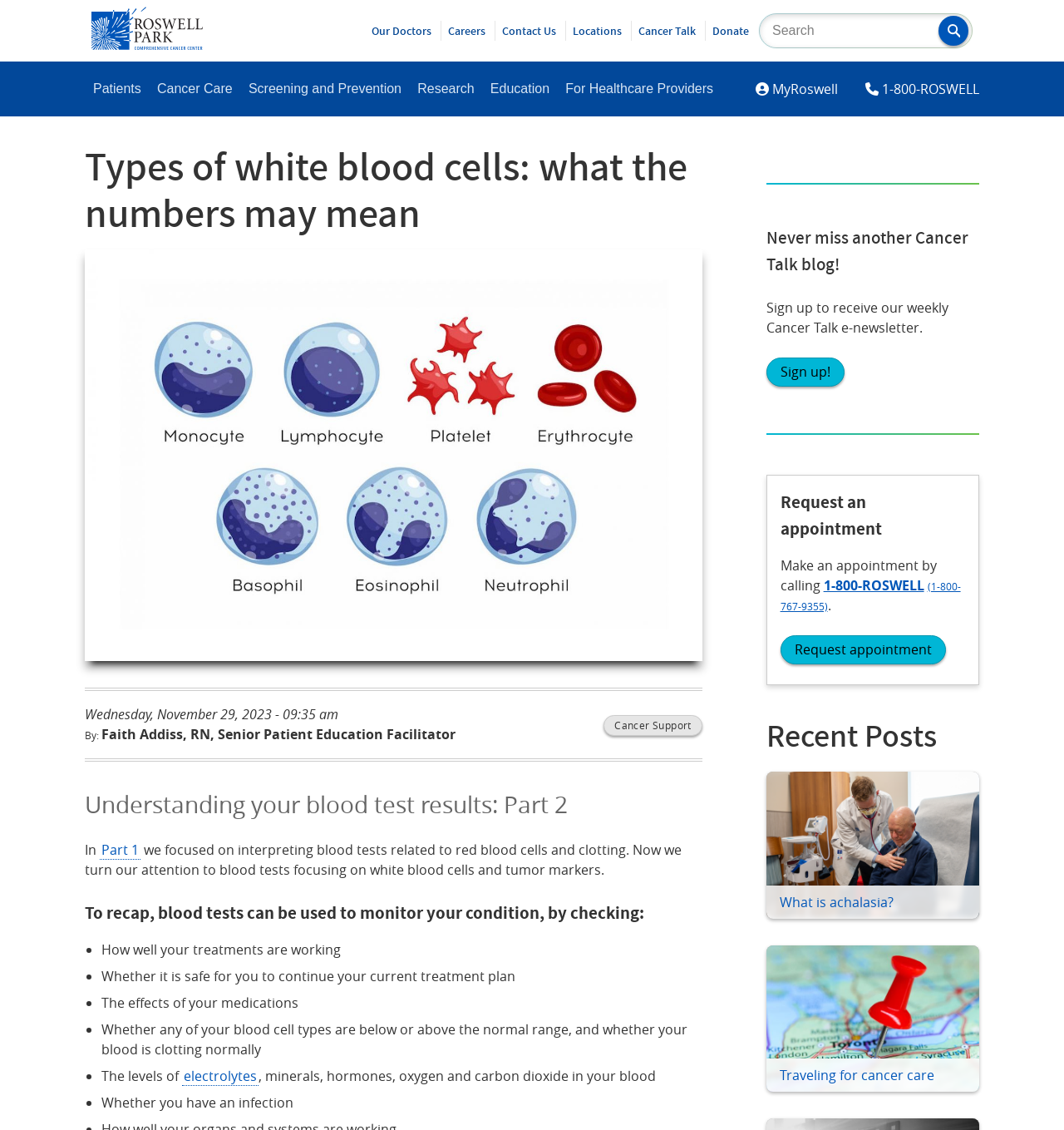Identify the bounding box coordinates of the clickable region required to complete the instruction: "Return to homepage". The coordinates should be given as four float numbers within the range of 0 and 1, i.e., [left, top, right, bottom].

[0.086, 0.032, 0.191, 0.048]